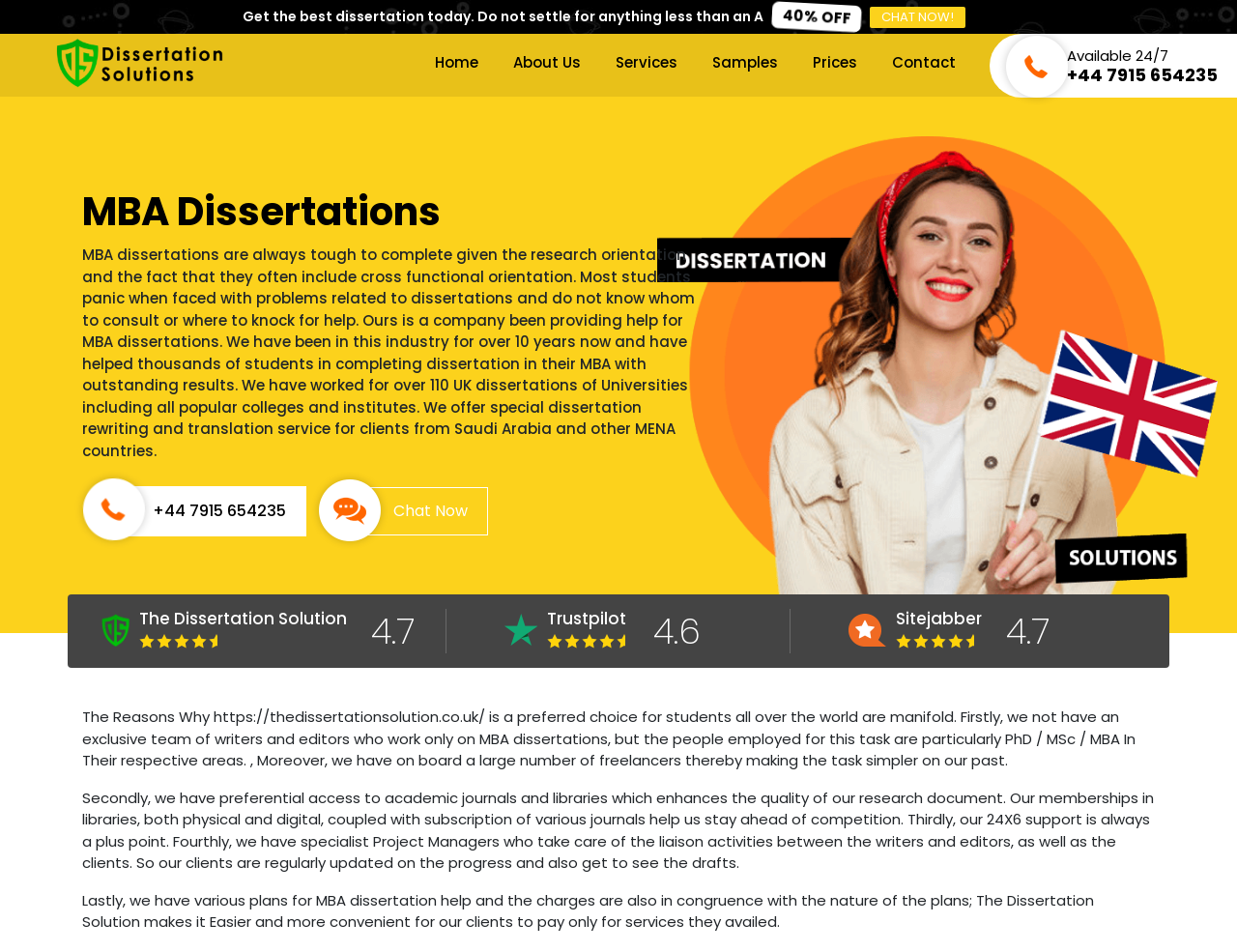Kindly determine the bounding box coordinates for the clickable area to achieve the given instruction: "Click the 'phone' link".

[0.099, 0.511, 0.248, 0.563]